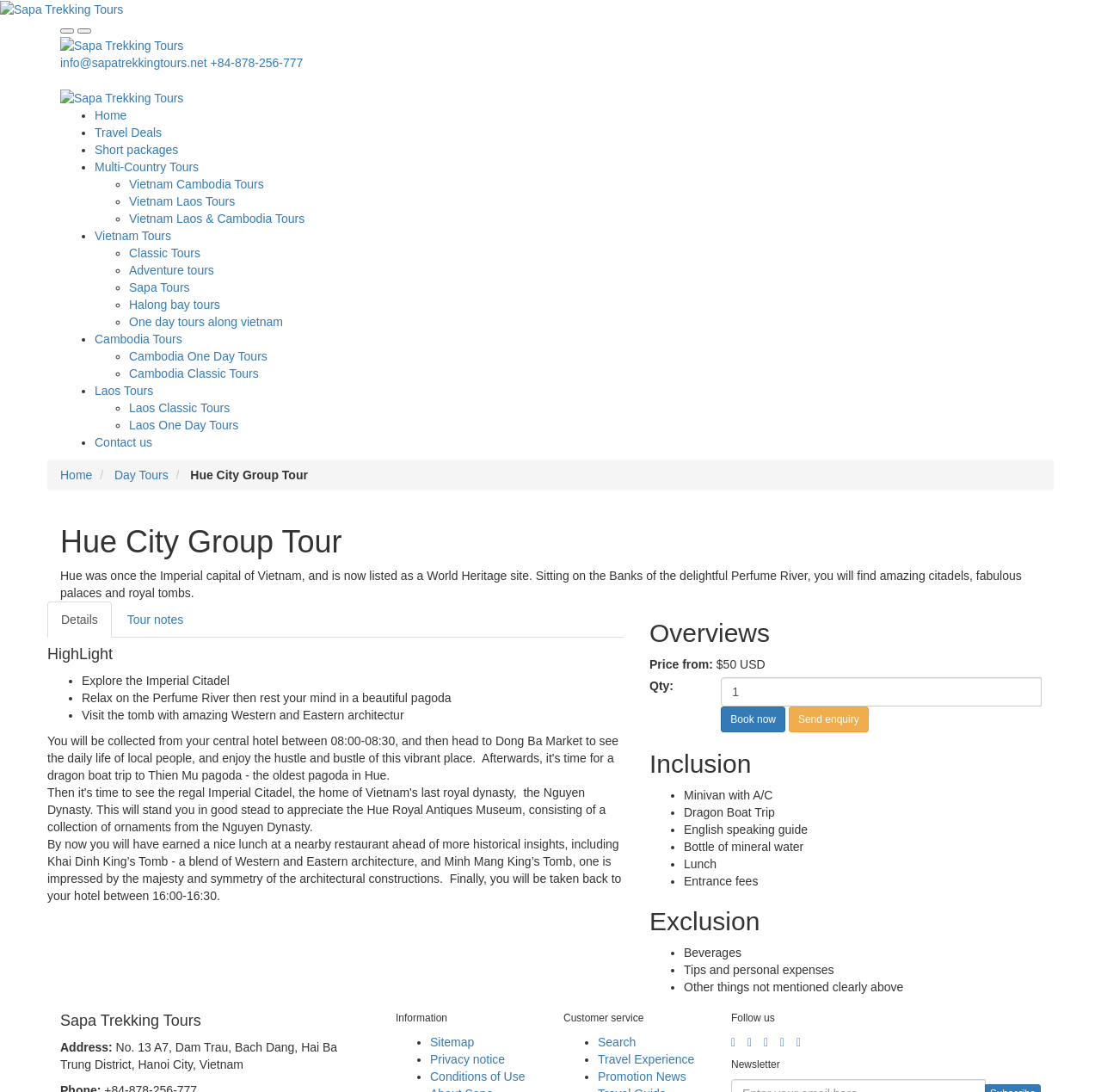Determine the bounding box coordinates of the UI element that matches the following description: "Vietnam Laos & Cambodia Tours". The coordinates should be four float numbers between 0 and 1 in the format [left, top, right, bottom].

[0.117, 0.194, 0.277, 0.206]